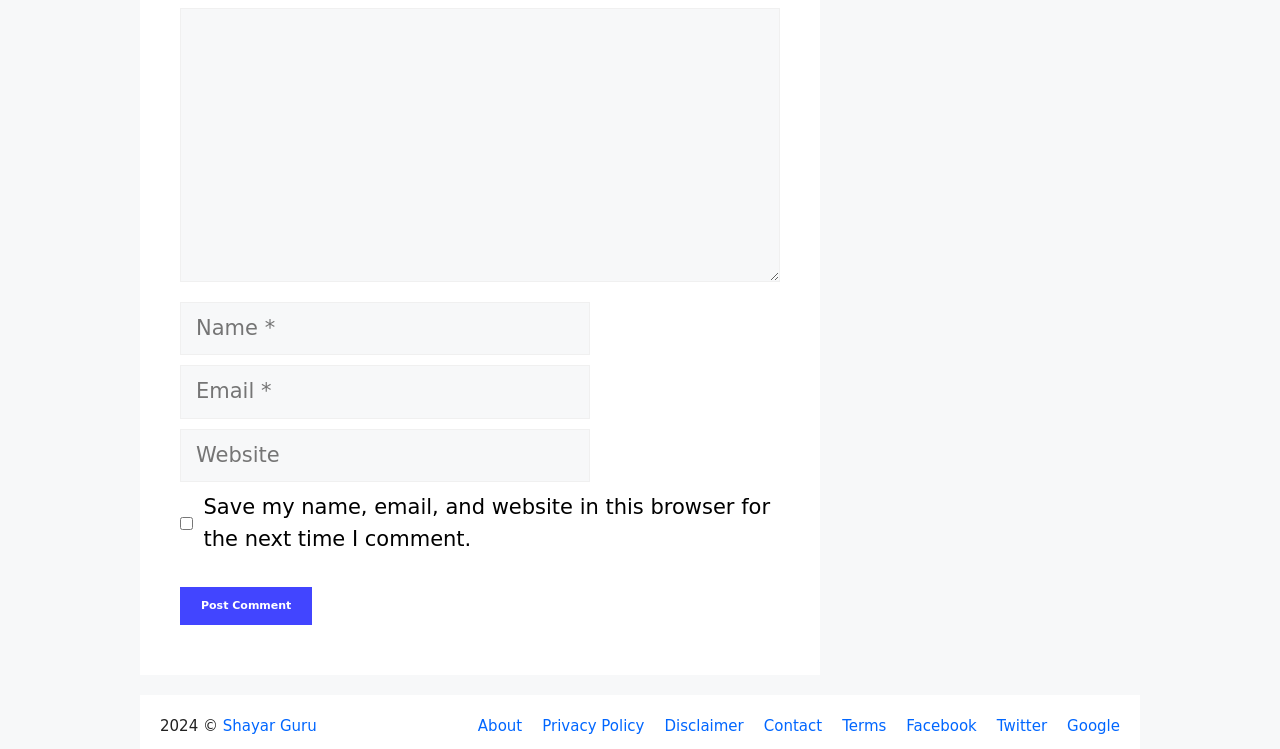Provide the bounding box coordinates of the section that needs to be clicked to accomplish the following instruction: "Type your name."

[0.141, 0.403, 0.461, 0.474]